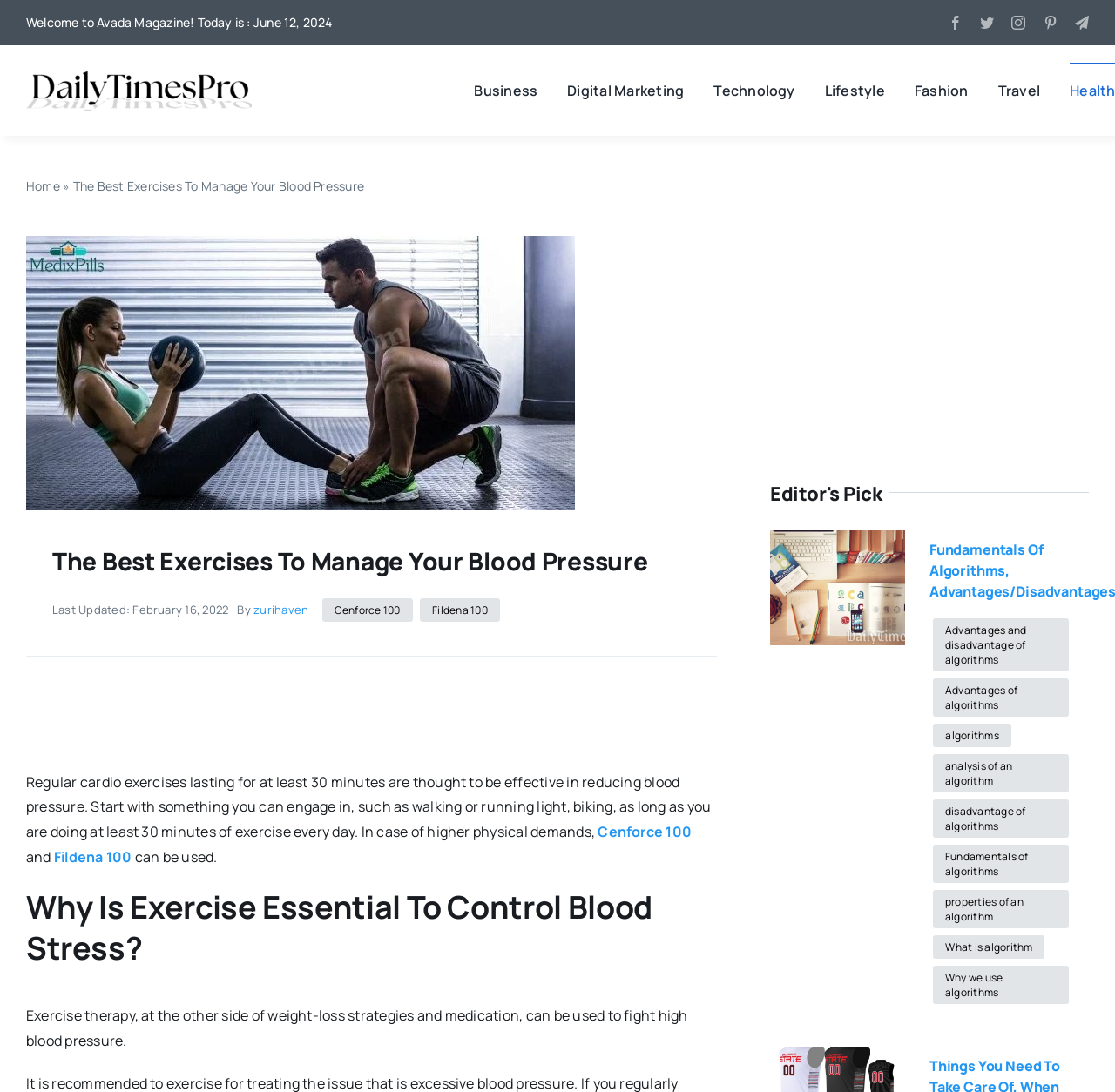Could you determine the bounding box coordinates of the clickable element to complete the instruction: "View the advertisement"? Provide the coordinates as four float numbers between 0 and 1, i.e., [left, top, right, bottom].

None